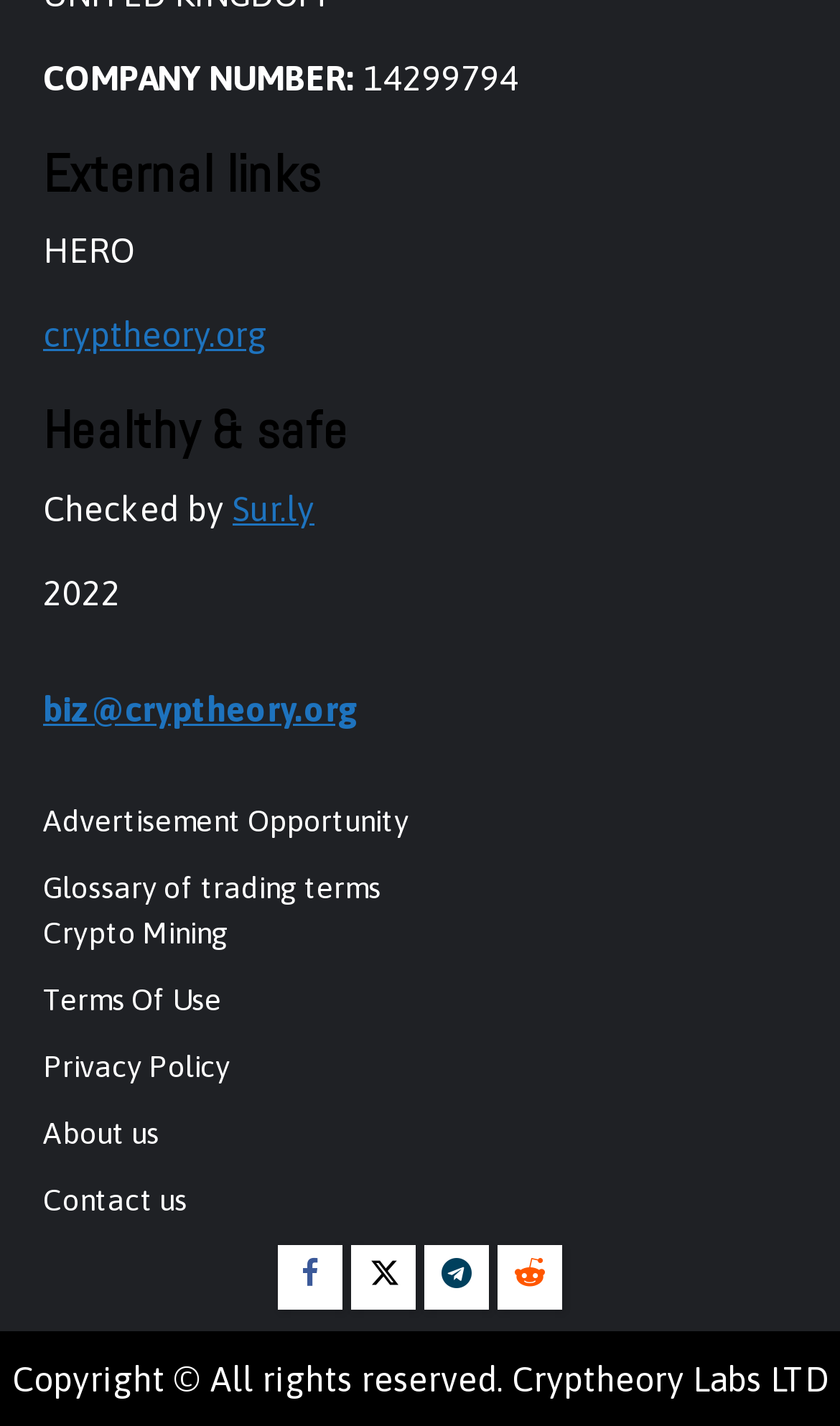Please provide the bounding box coordinates for the UI element as described: "Facebook". The coordinates must be four floats between 0 and 1, represented as [left, top, right, bottom].

None